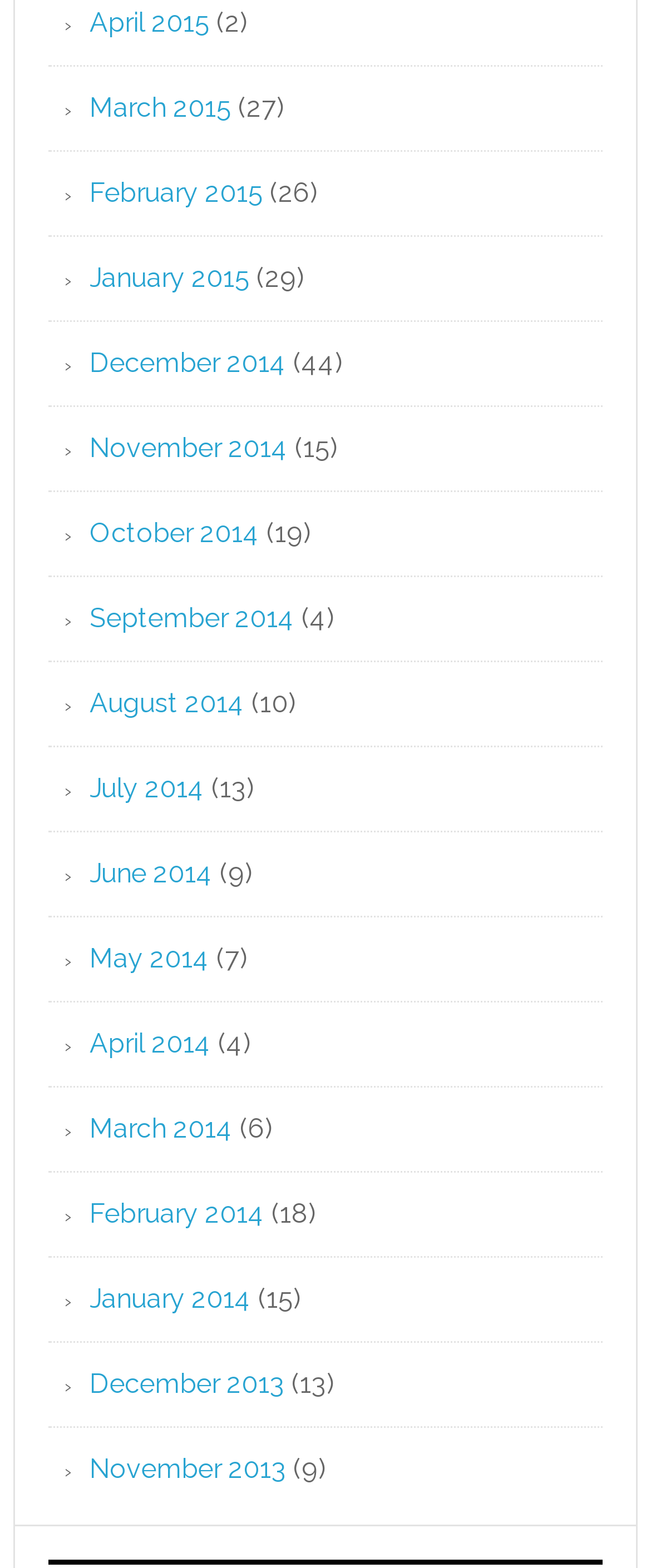Locate the bounding box coordinates of the item that should be clicked to fulfill the instruction: "view February 2015".

[0.138, 0.112, 0.405, 0.133]